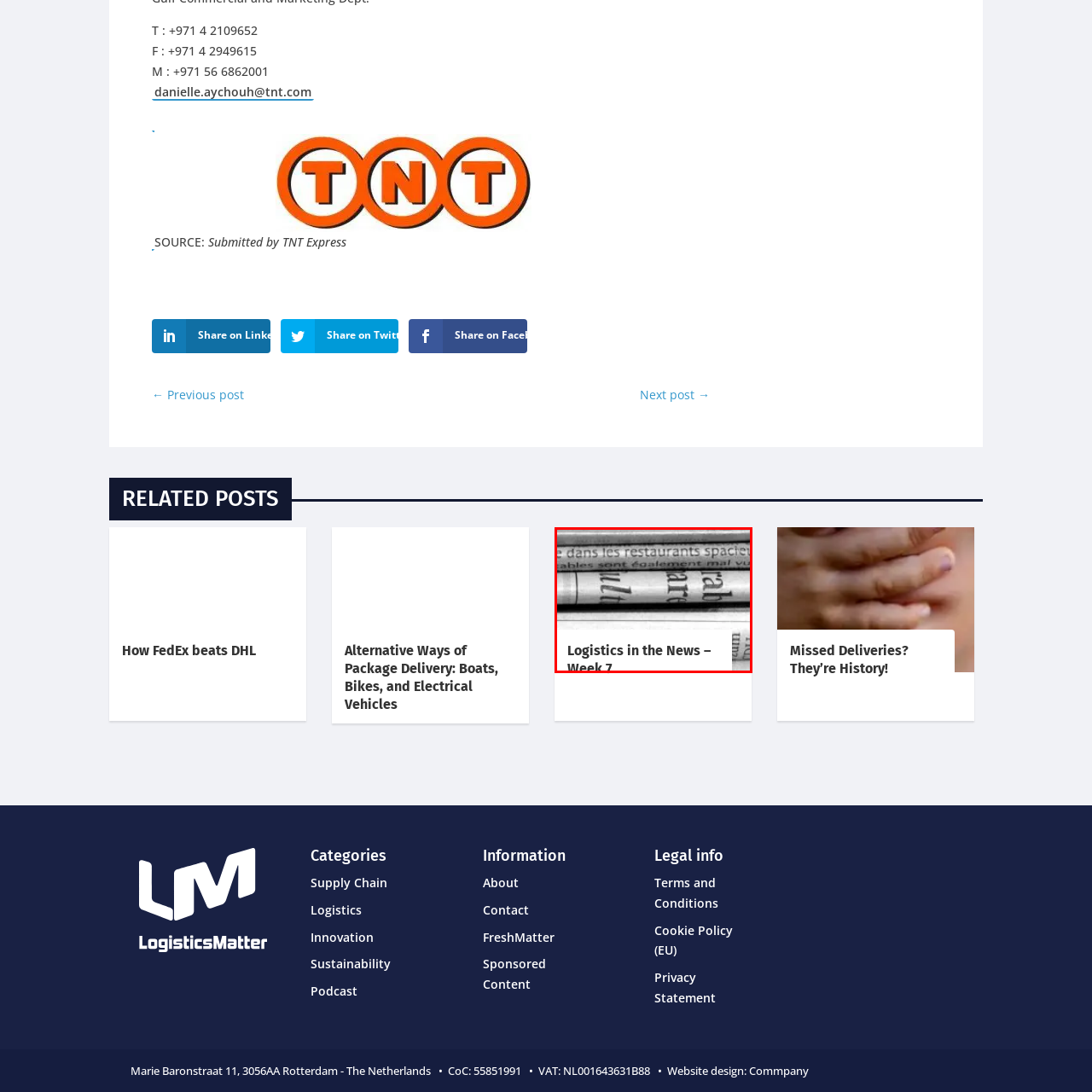Provide a thorough caption for the image that is surrounded by the red boundary.

The image features a stack of newspapers, highlighting the theme of logistics as part of a weekly news update. Prominently displayed is the title "Logistics in the News – Week 7," suggesting a focus on current events and developments within the logistics sector during this specific week. The black and white aesthetic of the newspapers underscores a classic, serious tone, lending credibility to the information presented. This visual representation serves to engage readers interested in insights and trends affecting the logistics industry.